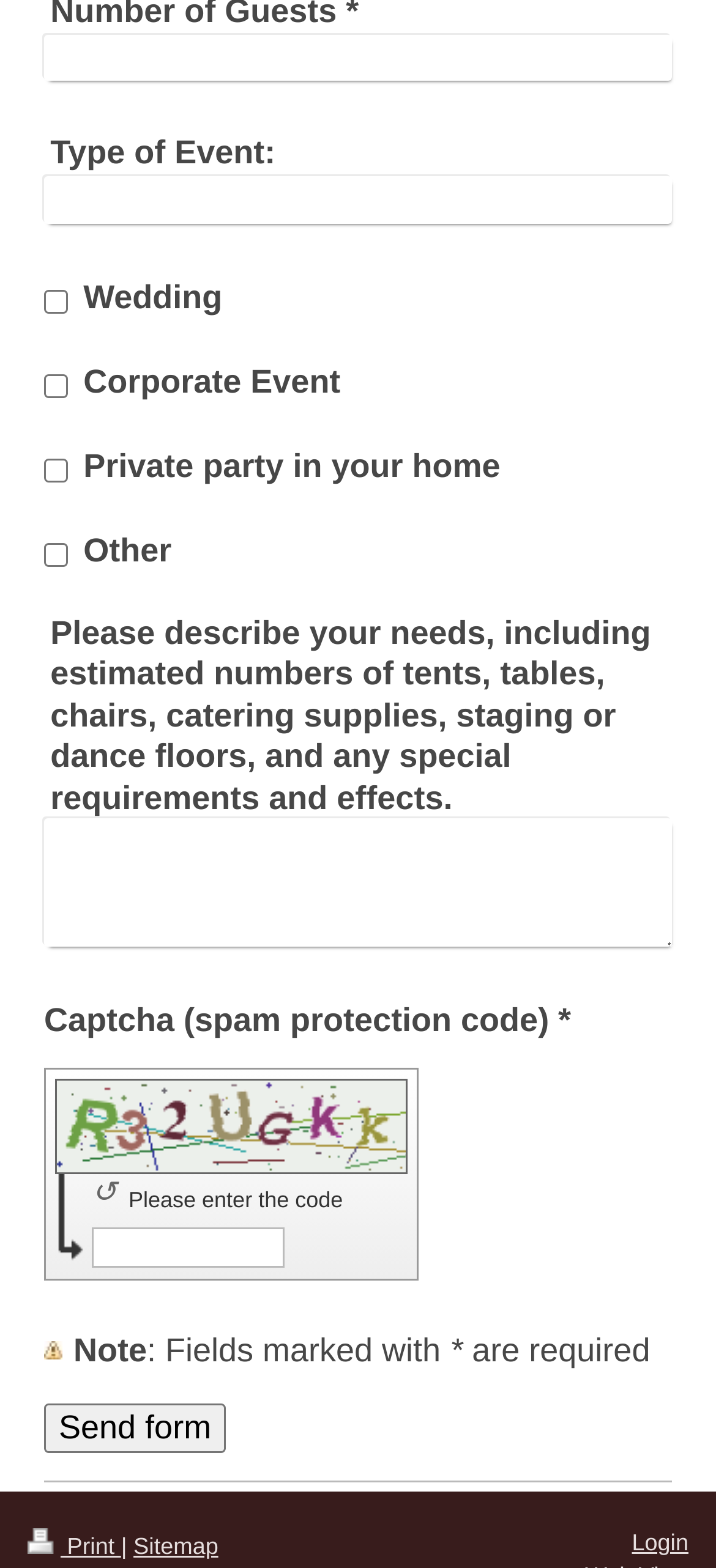Can you identify the bounding box coordinates of the clickable region needed to carry out this instruction: 'Click the send form button'? The coordinates should be four float numbers within the range of 0 to 1, stated as [left, top, right, bottom].

[0.062, 0.895, 0.316, 0.927]